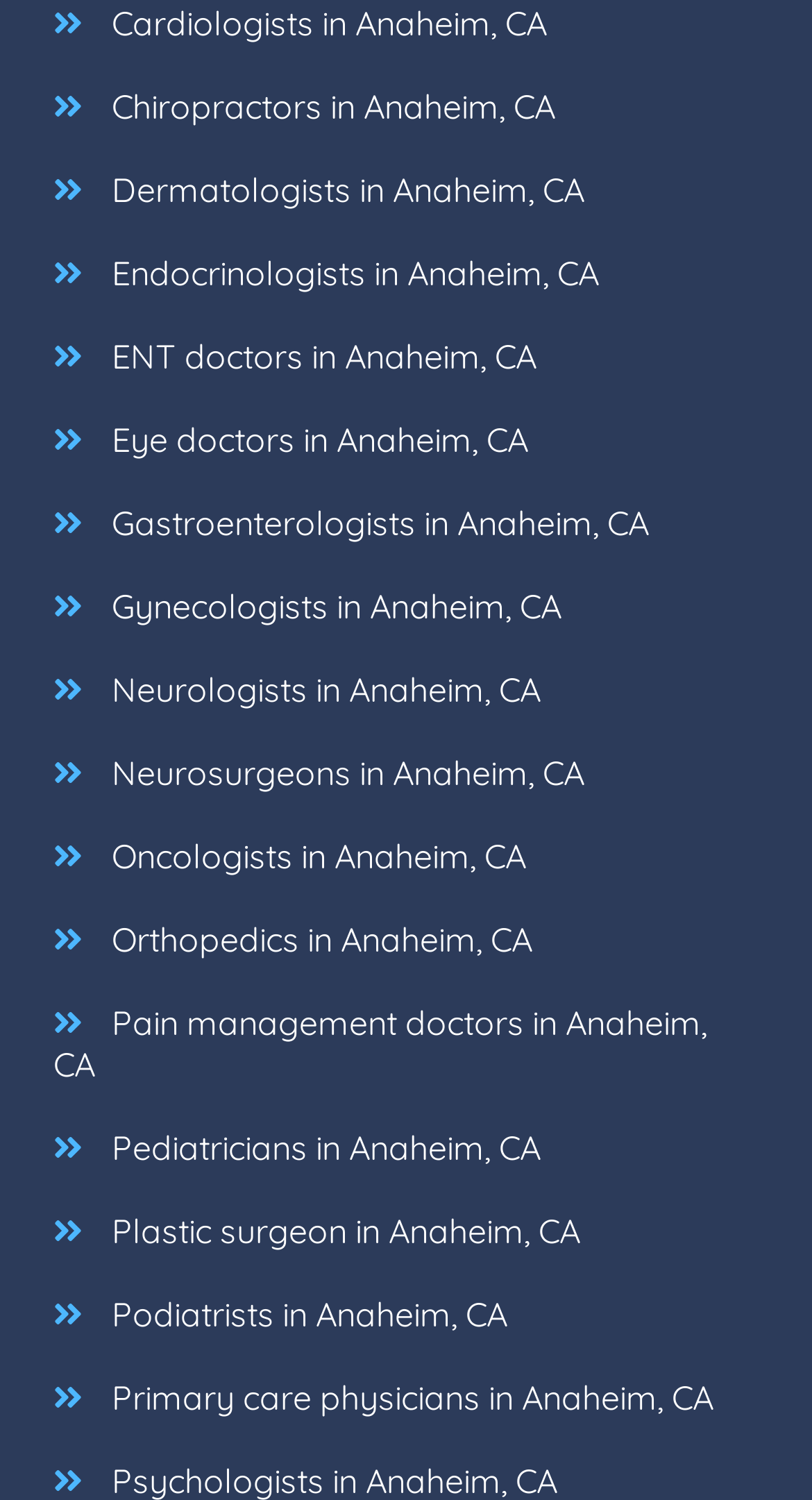Find and specify the bounding box coordinates that correspond to the clickable region for the instruction: "Find chiropractors in Anaheim, CA".

[0.102, 0.043, 0.709, 0.099]